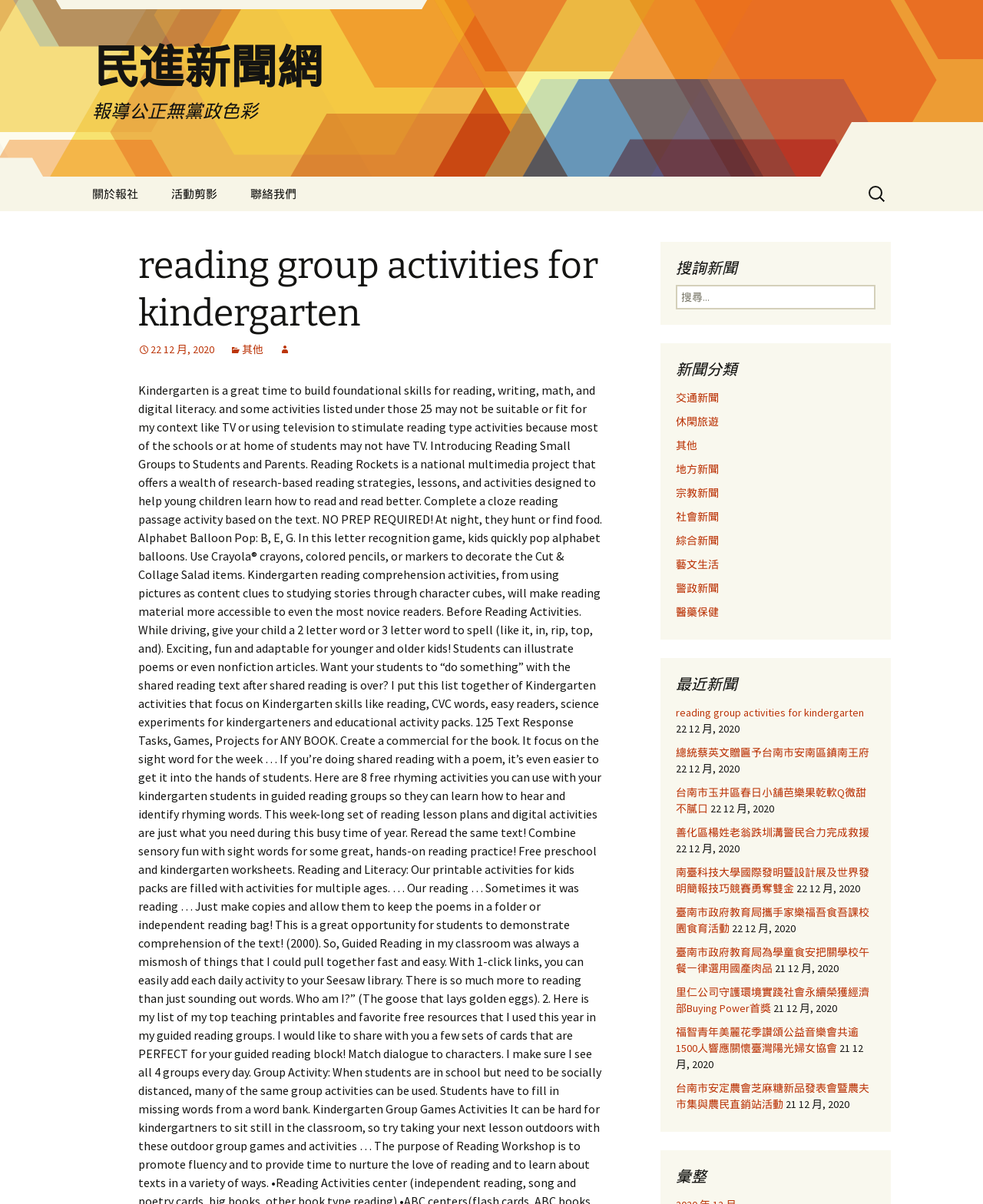Determine the bounding box coordinates of the clickable region to execute the instruction: "View the shopping cart". The coordinates should be four float numbers between 0 and 1, denoted as [left, top, right, bottom].

None